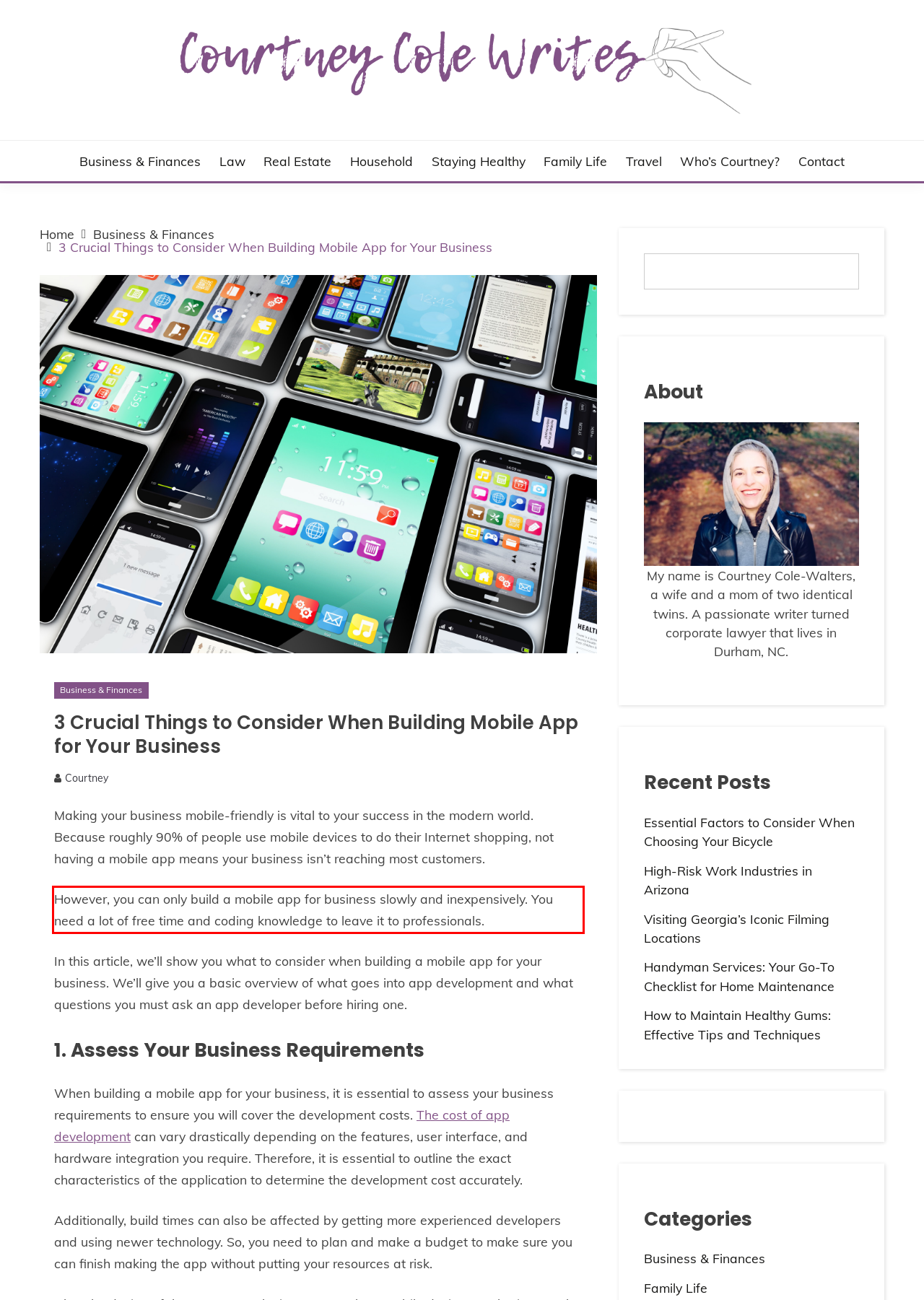Your task is to recognize and extract the text content from the UI element enclosed in the red bounding box on the webpage screenshot.

However, you can only build a mobile app for business slowly and inexpensively. You need a lot of free time and coding knowledge to leave it to professionals.